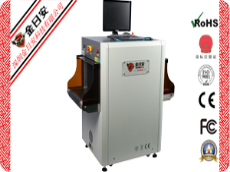Provide a one-word or short-phrase response to the question:
What certifications does the machine meet?

RoHS and CE compliance